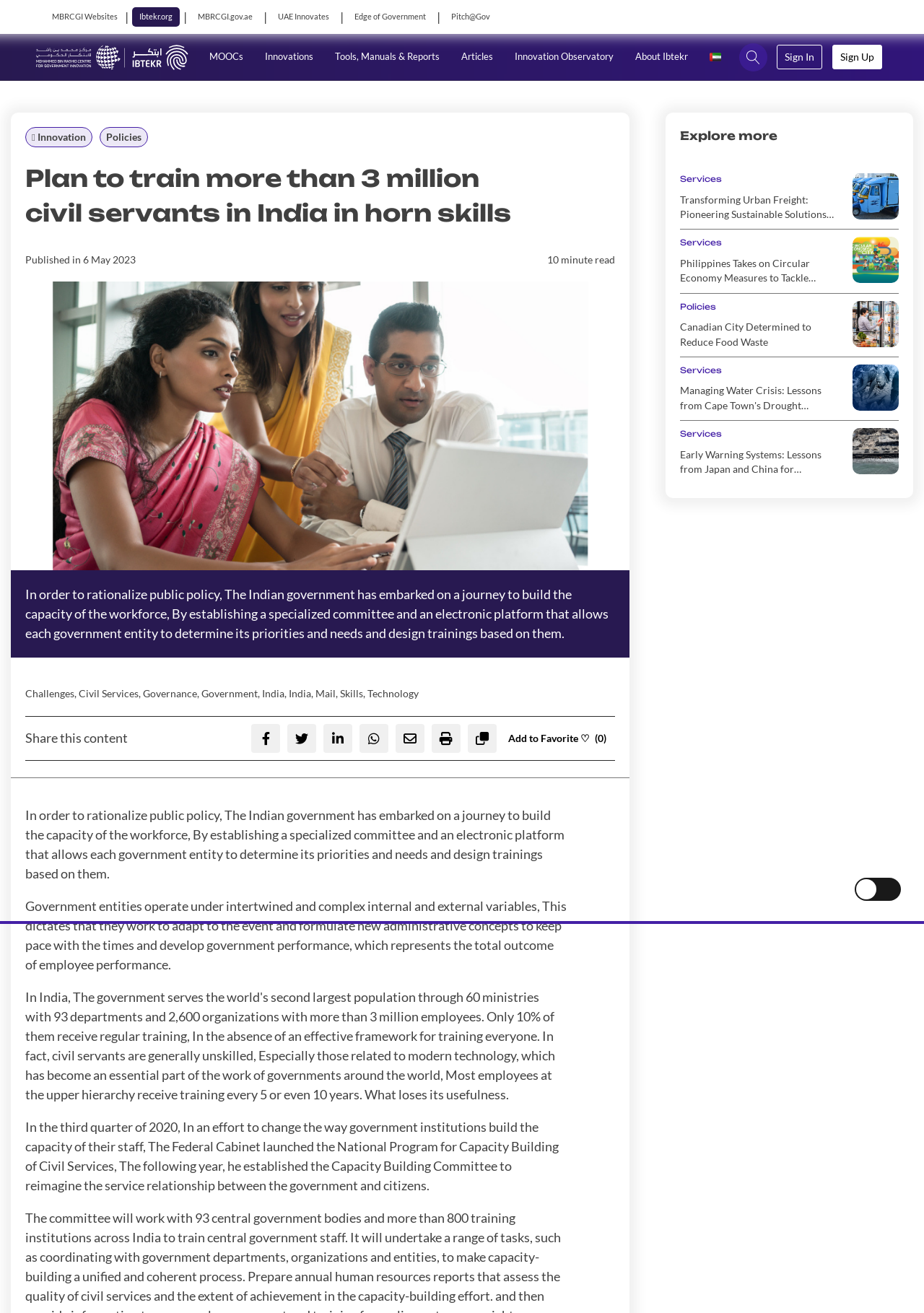Describe every aspect of the webpage comprehensively.

The webpage is about a plan to train more than 3 million civil servants in India in horn skills. At the top, there are several links to other websites, including MBRCGI, Ibtekr, UAE Innovates, Edge of Government, and Pitch@Gov, separated by vertical lines. Below these links, there are more links to various topics, such as MOOCs, Innovations, Tools, Manuals & Reports, Articles, Innovation Observatory, and About Ibtekr. 

To the right of these links, there is a section with a heading "Innovation" and links to Policies and a plan to train more than 3 million civil servants in India in horn skills. Below this section, there is a heading "Plan to train more than 3 million civil servants in India in horn skills" with a published date and time, and a description of the plan. 

The main content of the webpage is divided into several sections. The first section describes the challenges faced by government entities and the need to adapt to changing circumstances. The second section explains the launch of the National Program for Capacity Building of Civil Services and the establishment of the Capacity Building Committee. 

There are also several links to related articles, including "Transforming Urban Freight: Pioneering Sustainable Solutions for Greener Cities", "Philippines Takes on Circular Economy Measures to Tackle Plastic Waste", "Canadian City Determined to Reduce Food Waste", and "Managing Water Crisis: Lessons from Cape Town's Drought Experience". These links are categorized under headings such as "Explore more", "Services", and "Policies". 

At the bottom of the webpage, there is a section with links to share the content on various social media platforms and a button to add the article to favorites.